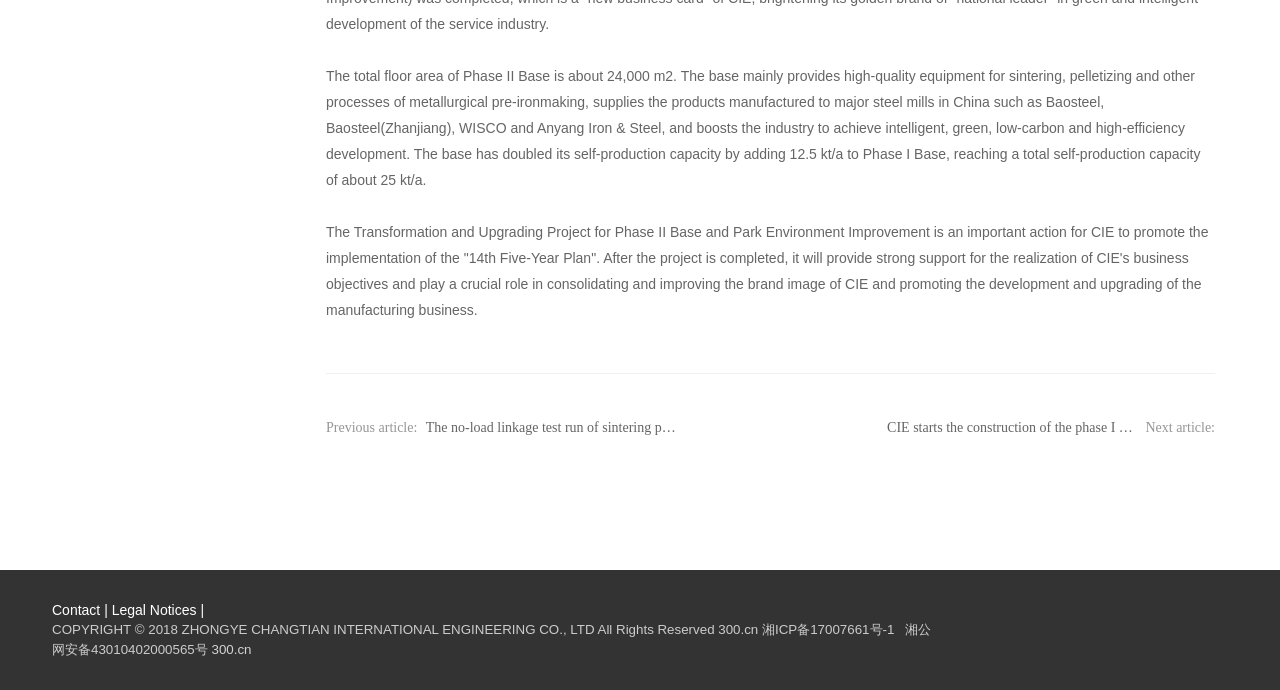Locate the bounding box of the UI element described in the following text: "湘ICP备17007661号-1 湘公网安备43010402000565号".

[0.041, 0.901, 0.728, 0.952]